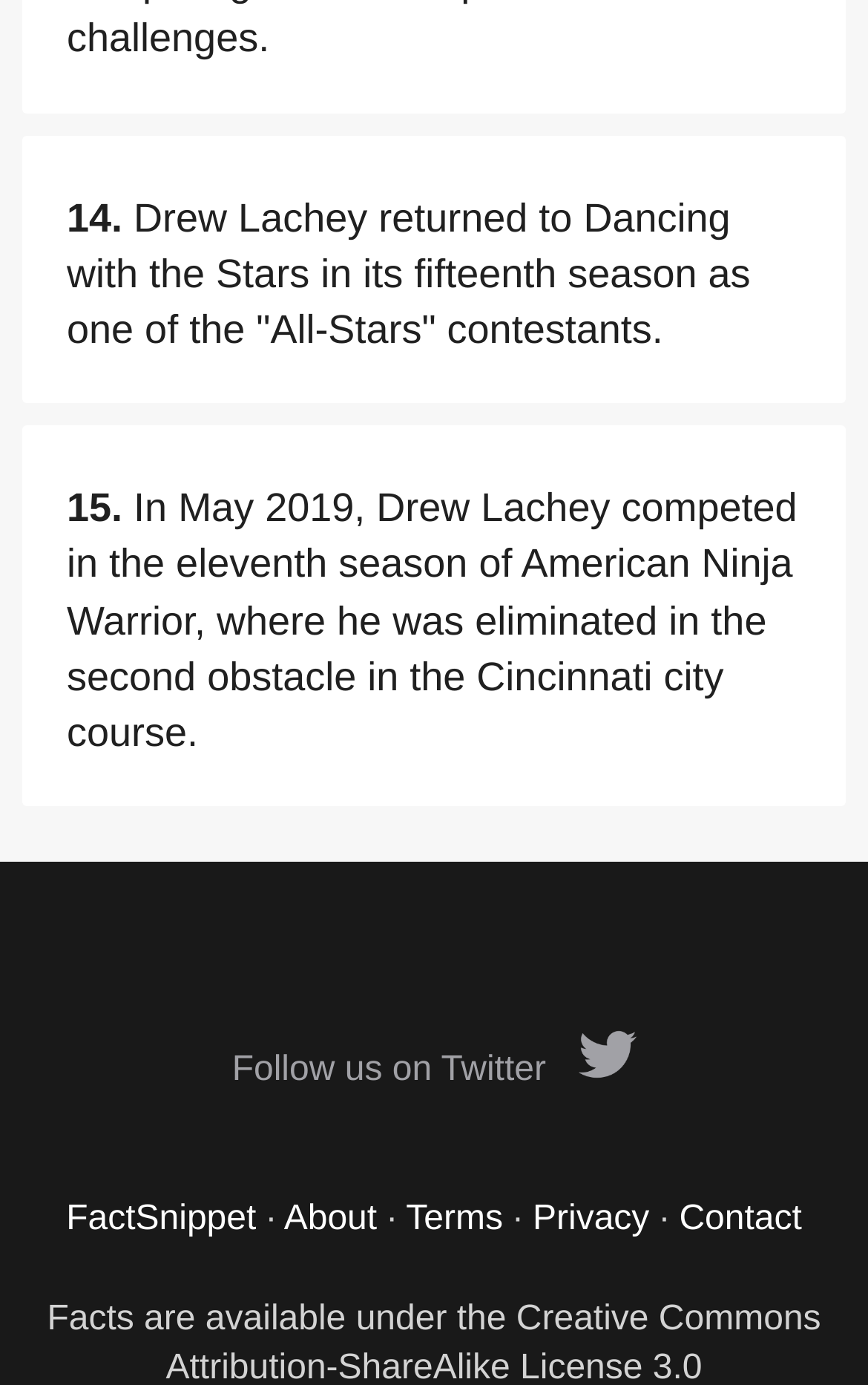Provide a one-word or short-phrase answer to the question:
How many links are present at the bottom of the webpage?

6